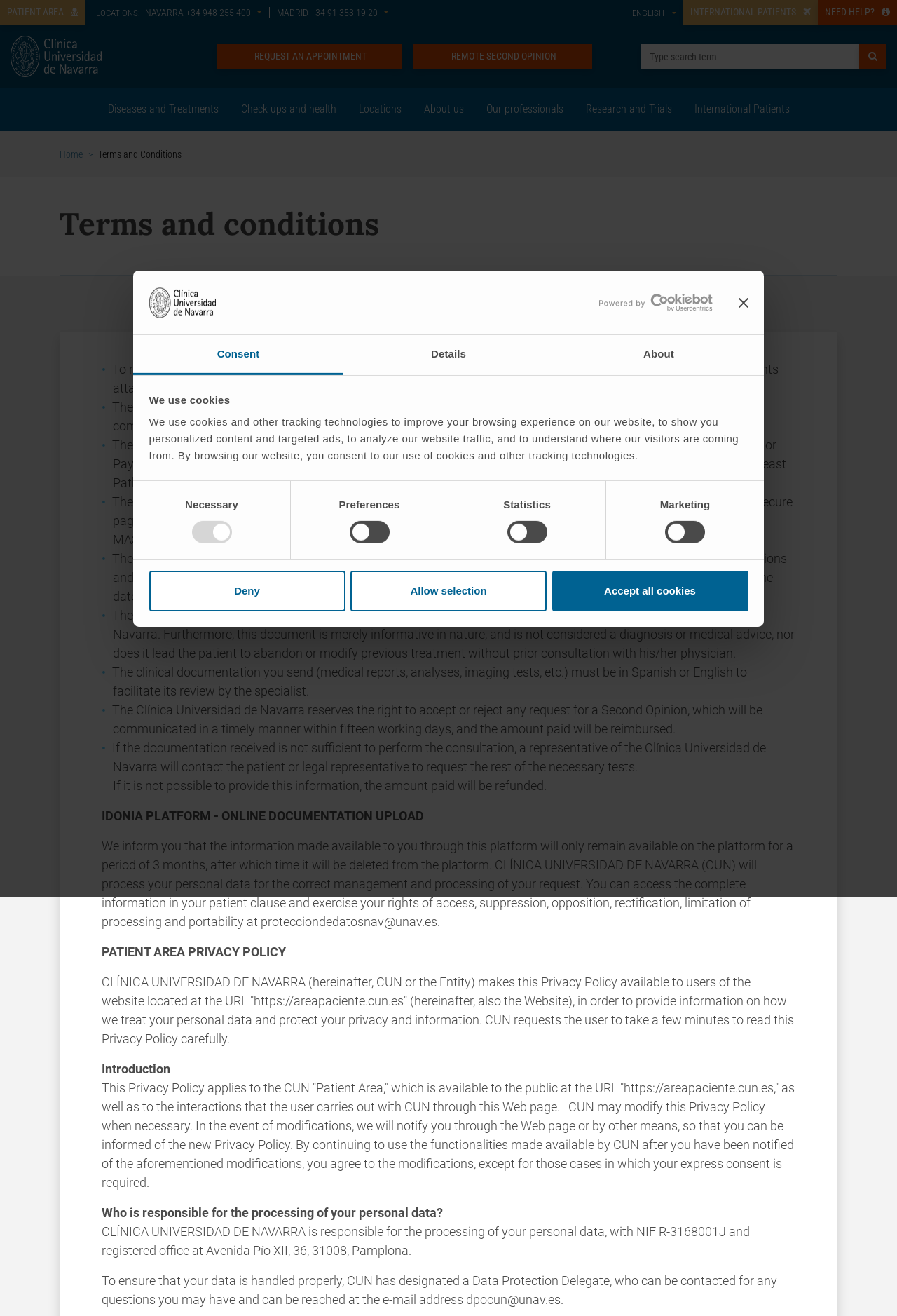Please indicate the bounding box coordinates for the clickable area to complete the following task: "Click the 'REMOTE SECOND OPINION' button". The coordinates should be specified as four float numbers between 0 and 1, i.e., [left, top, right, bottom].

[0.461, 0.034, 0.66, 0.052]